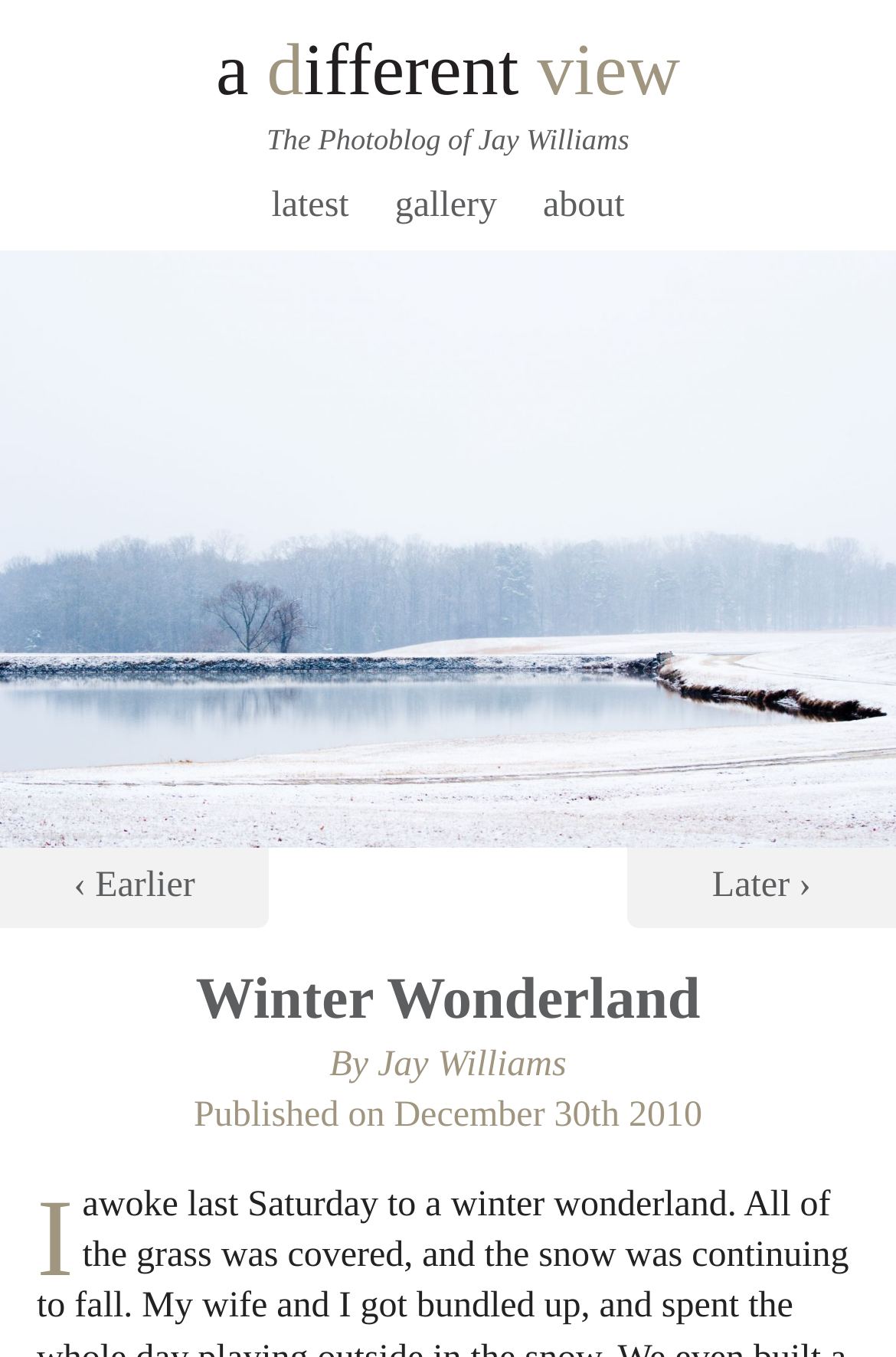What is the name of the photoblog?
Look at the image and provide a short answer using one word or a phrase.

Jay Williams